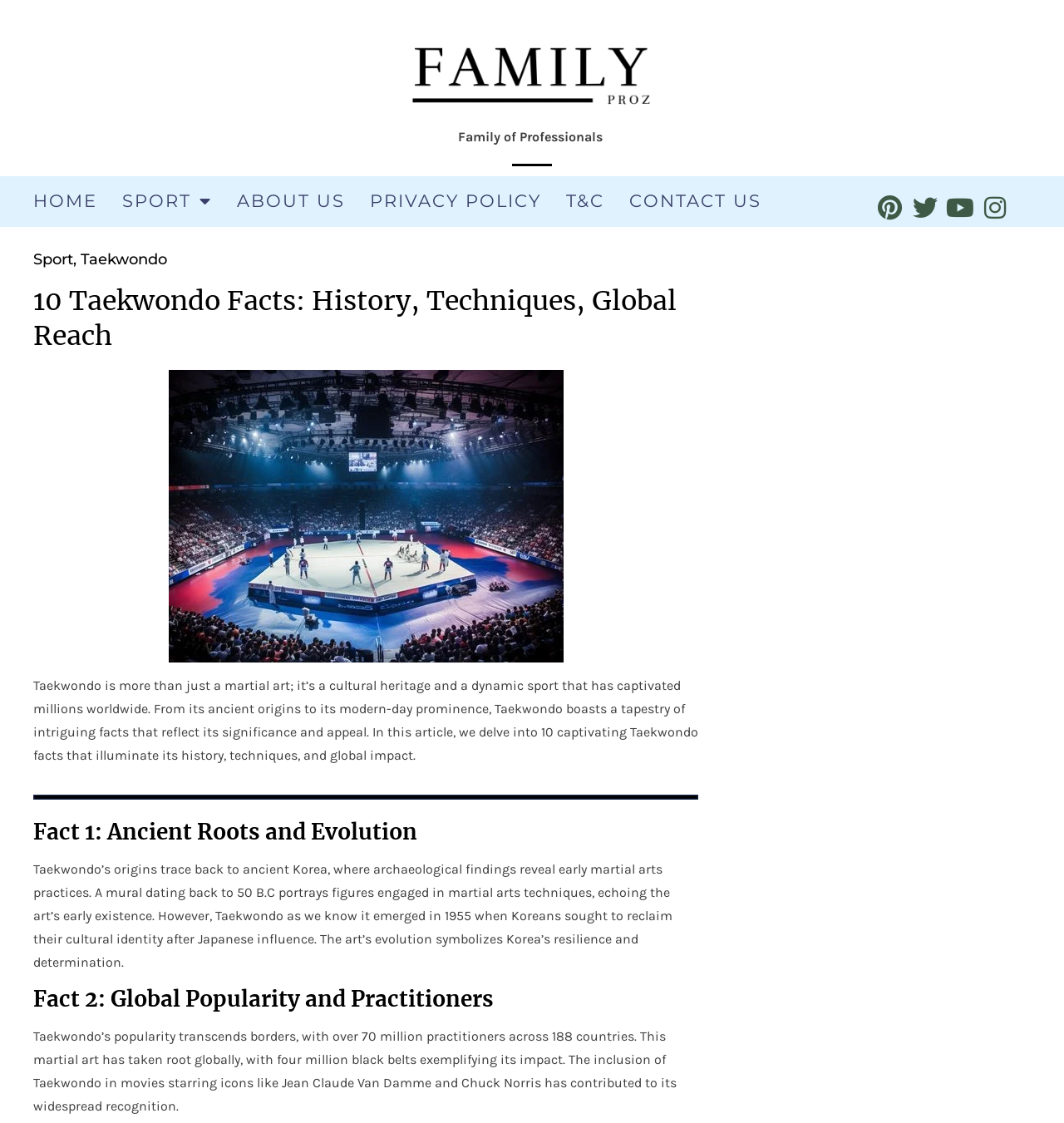Respond concisely with one word or phrase to the following query:
What is the name of the martial art discussed in the article?

Taekwondo